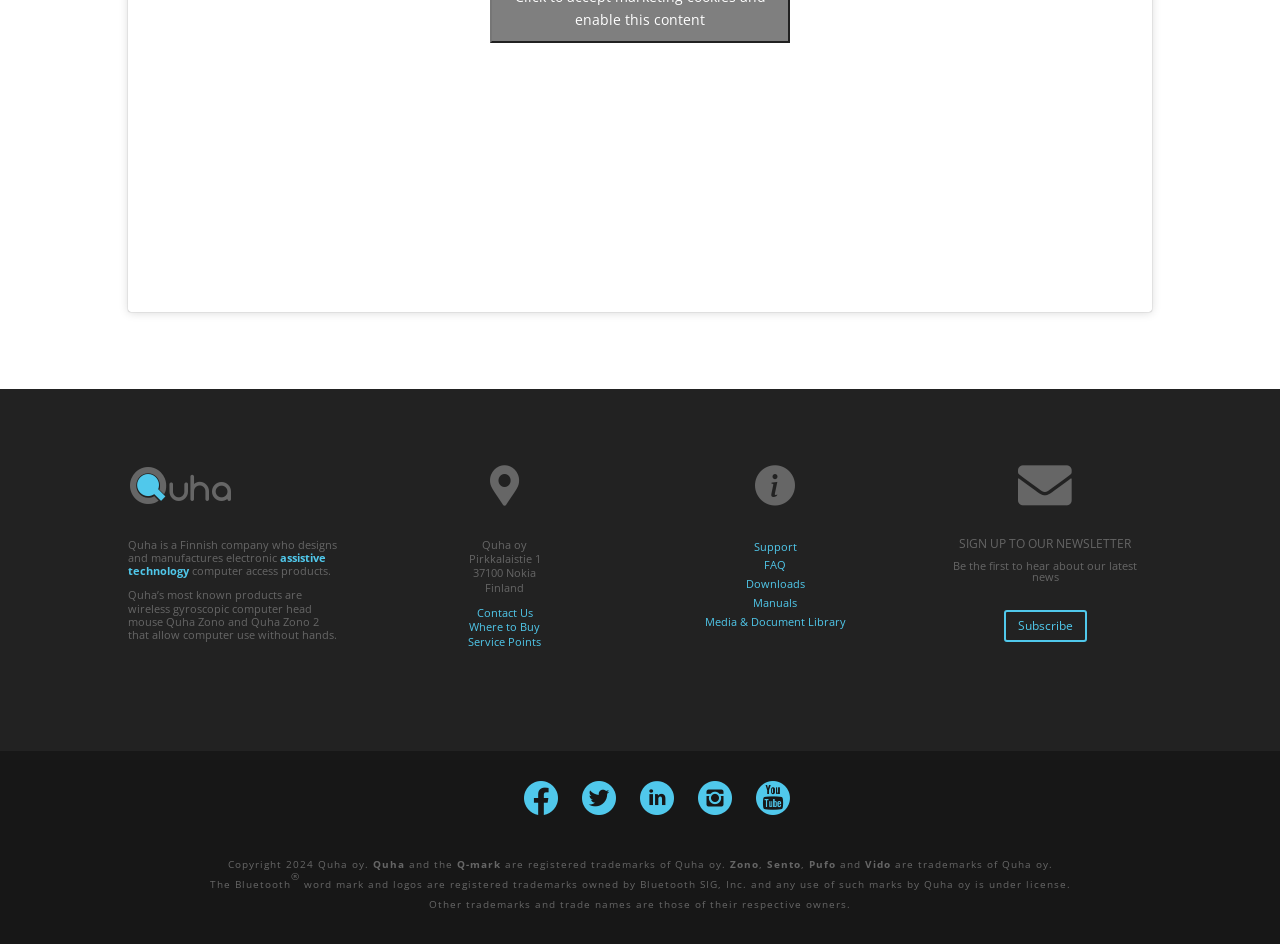Determine the bounding box coordinates of the element's region needed to click to follow the instruction: "Subscribe to the newsletter". Provide these coordinates as four float numbers between 0 and 1, formatted as [left, top, right, bottom].

[0.784, 0.646, 0.849, 0.68]